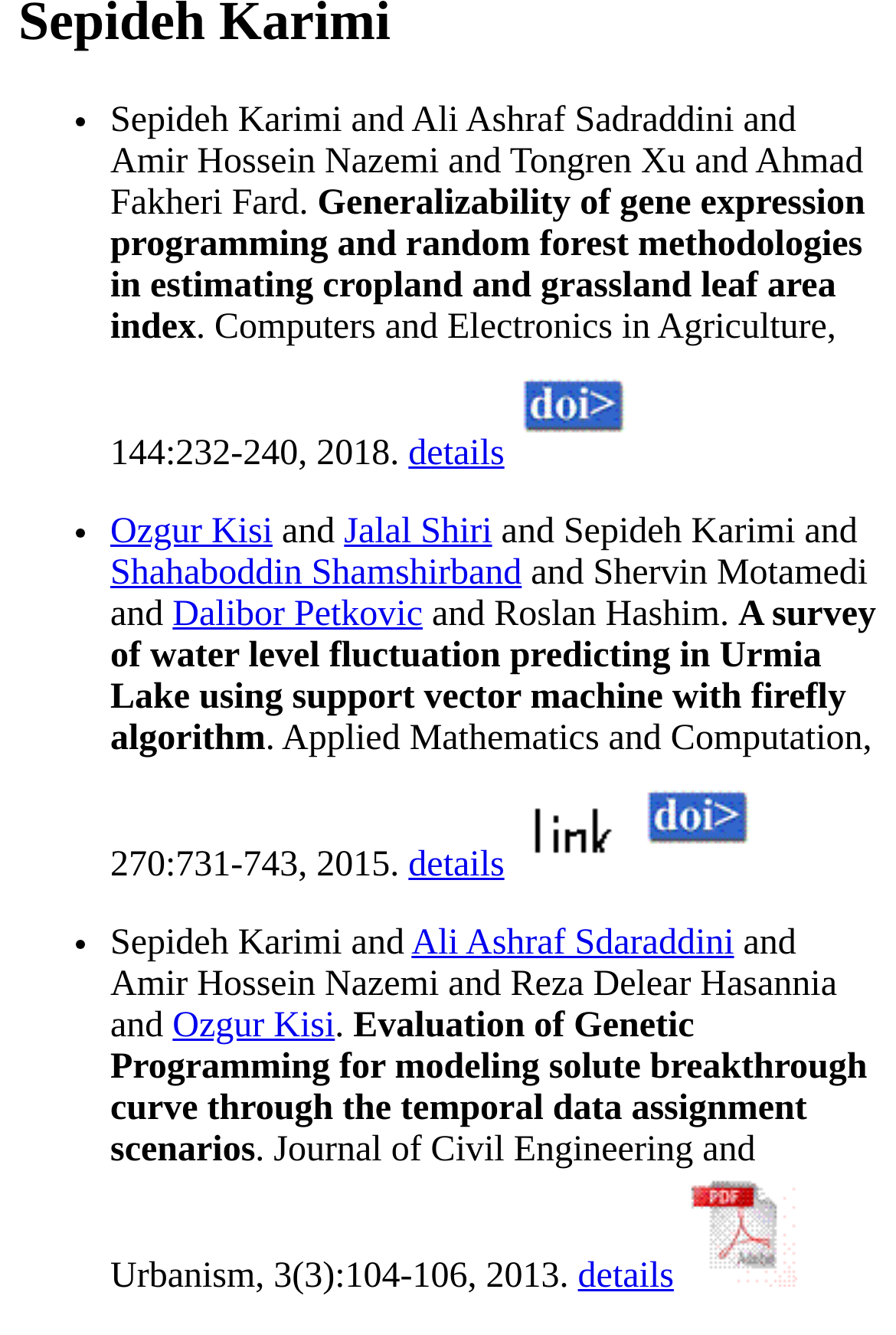From the element description details, predict the bounding box coordinates of the UI element. The coordinates must be specified in the format (top-left x, top-left y, bottom-right x, bottom-right y) and should be within the 0 to 1 range.

[0.456, 0.326, 0.563, 0.355]